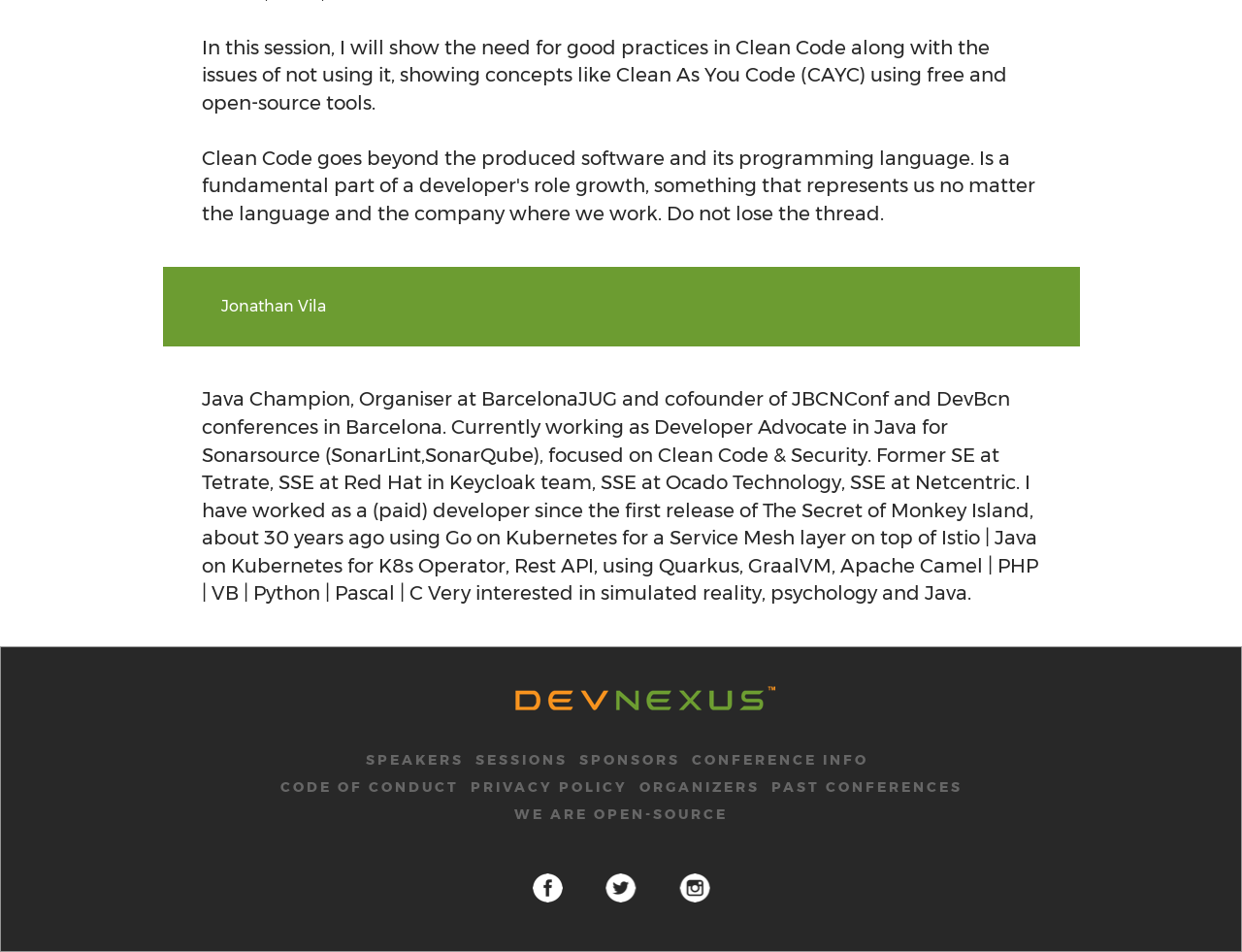From the webpage screenshot, identify the region described by SIGN UP. Provide the bounding box coordinates as (top-left x, top-left y, bottom-right x, bottom-right y), with each value being a floating point number between 0 and 1.

None